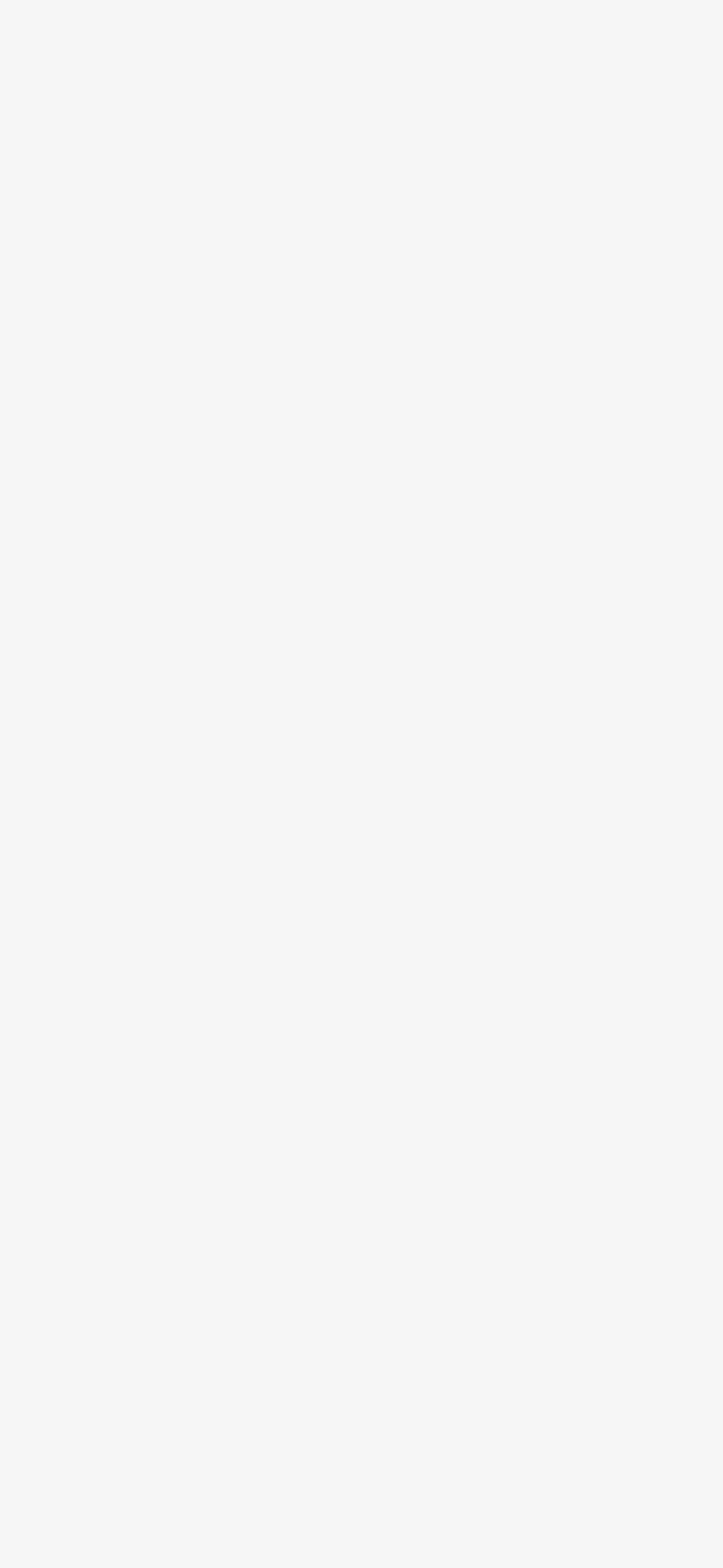Can you specify the bounding box coordinates of the area that needs to be clicked to fulfill the following instruction: "Browse the speech template of seven pieces"?

[0.092, 0.149, 0.961, 0.197]